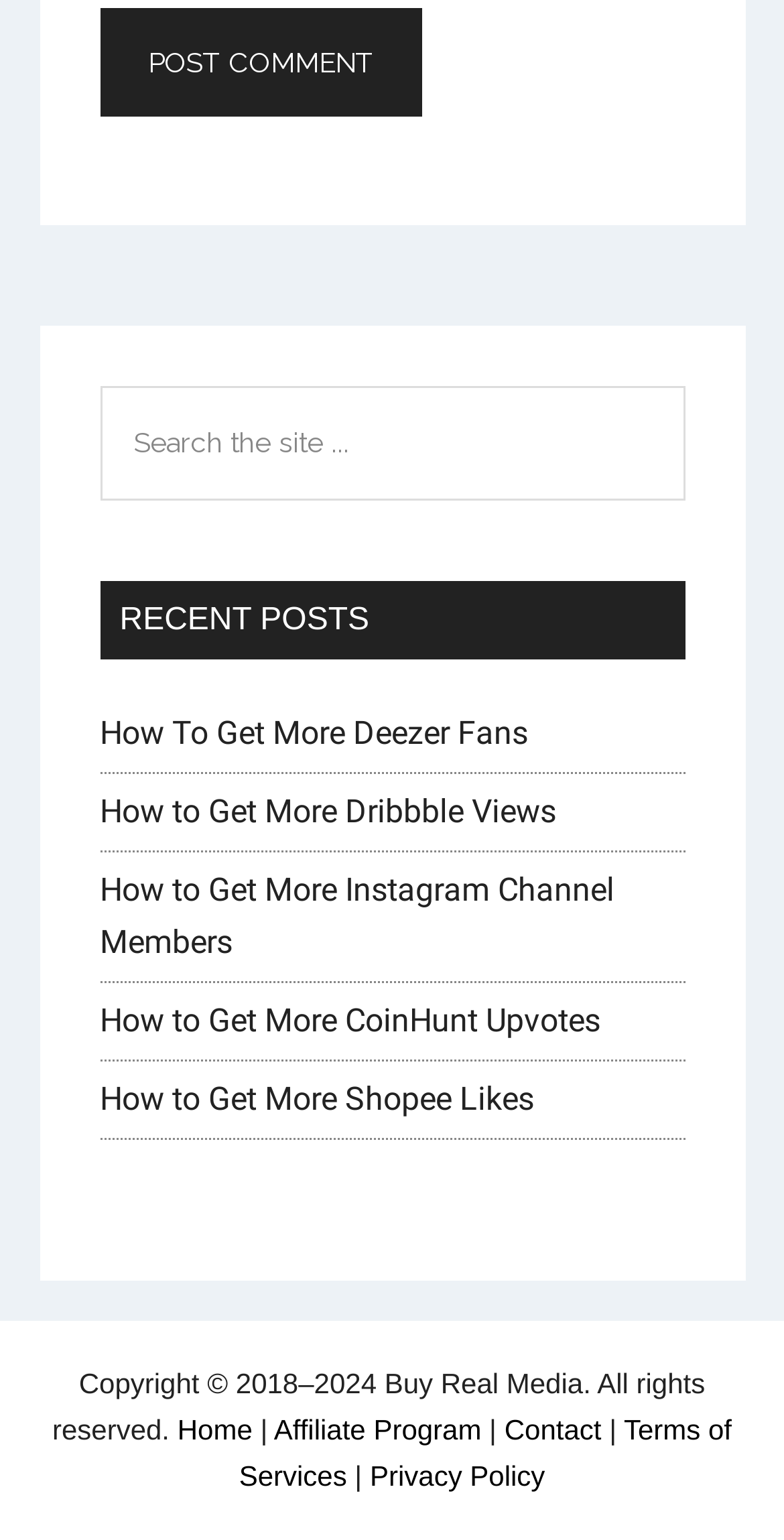Predict the bounding box of the UI element based on the description: "Affiliate Program". The coordinates should be four float numbers between 0 and 1, formatted as [left, top, right, bottom].

[0.349, 0.918, 0.614, 0.939]